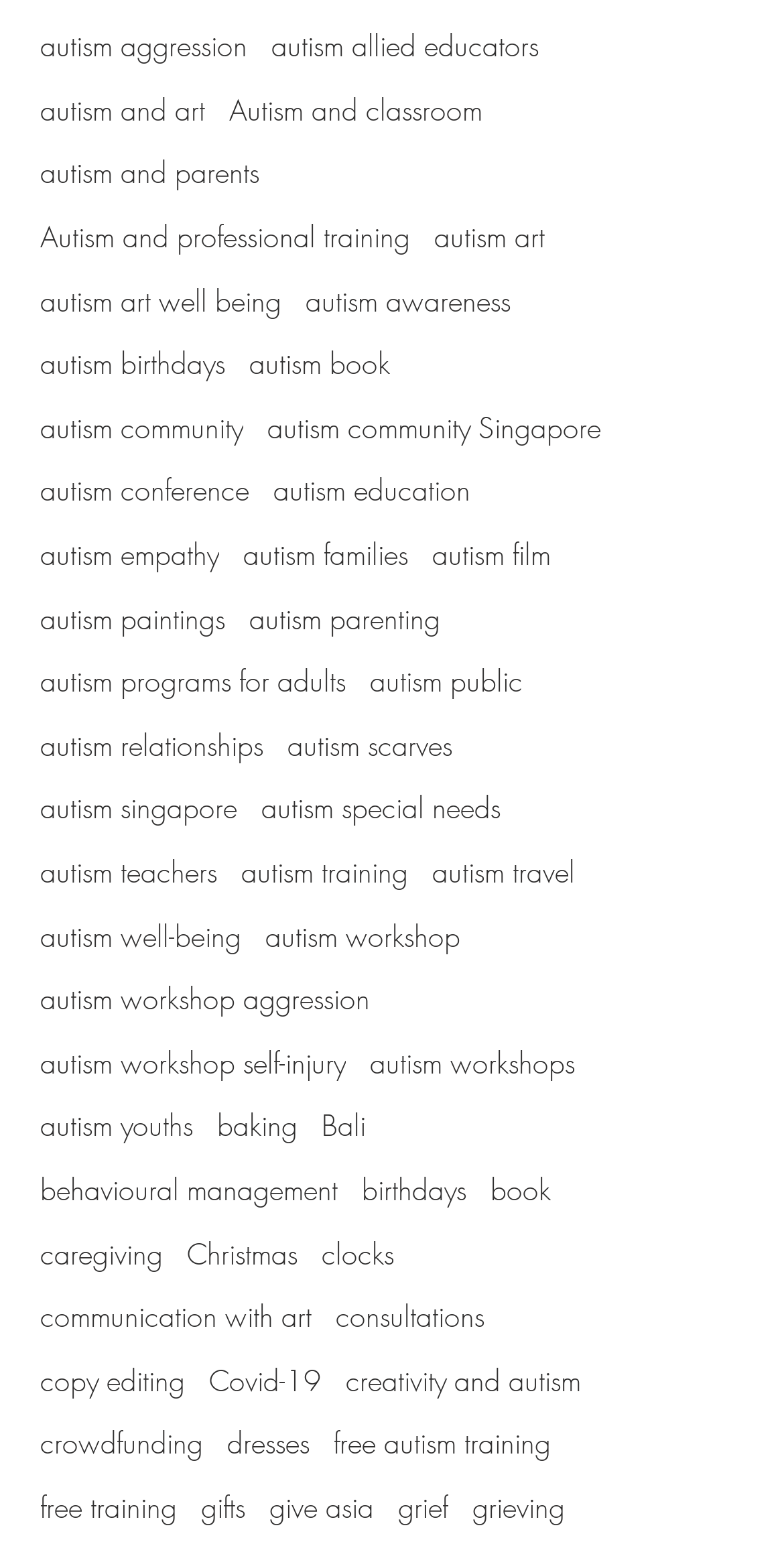Determine the bounding box coordinates of the element that should be clicked to execute the following command: "Explore 'autism community Singapore' link".

[0.341, 0.264, 0.767, 0.29]